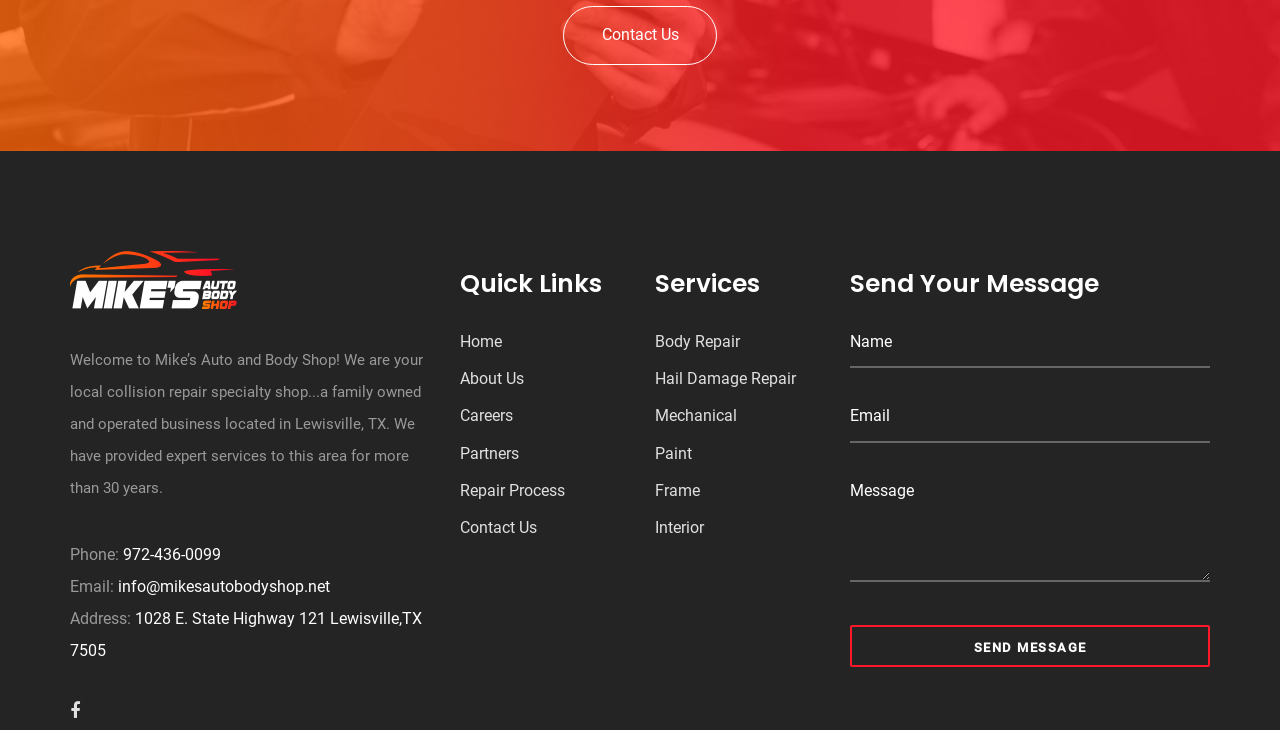Locate the bounding box coordinates of the area that needs to be clicked to fulfill the following instruction: "Click SEND MESSAGE". The coordinates should be in the format of four float numbers between 0 and 1, namely [left, top, right, bottom].

[0.664, 0.856, 0.945, 0.914]